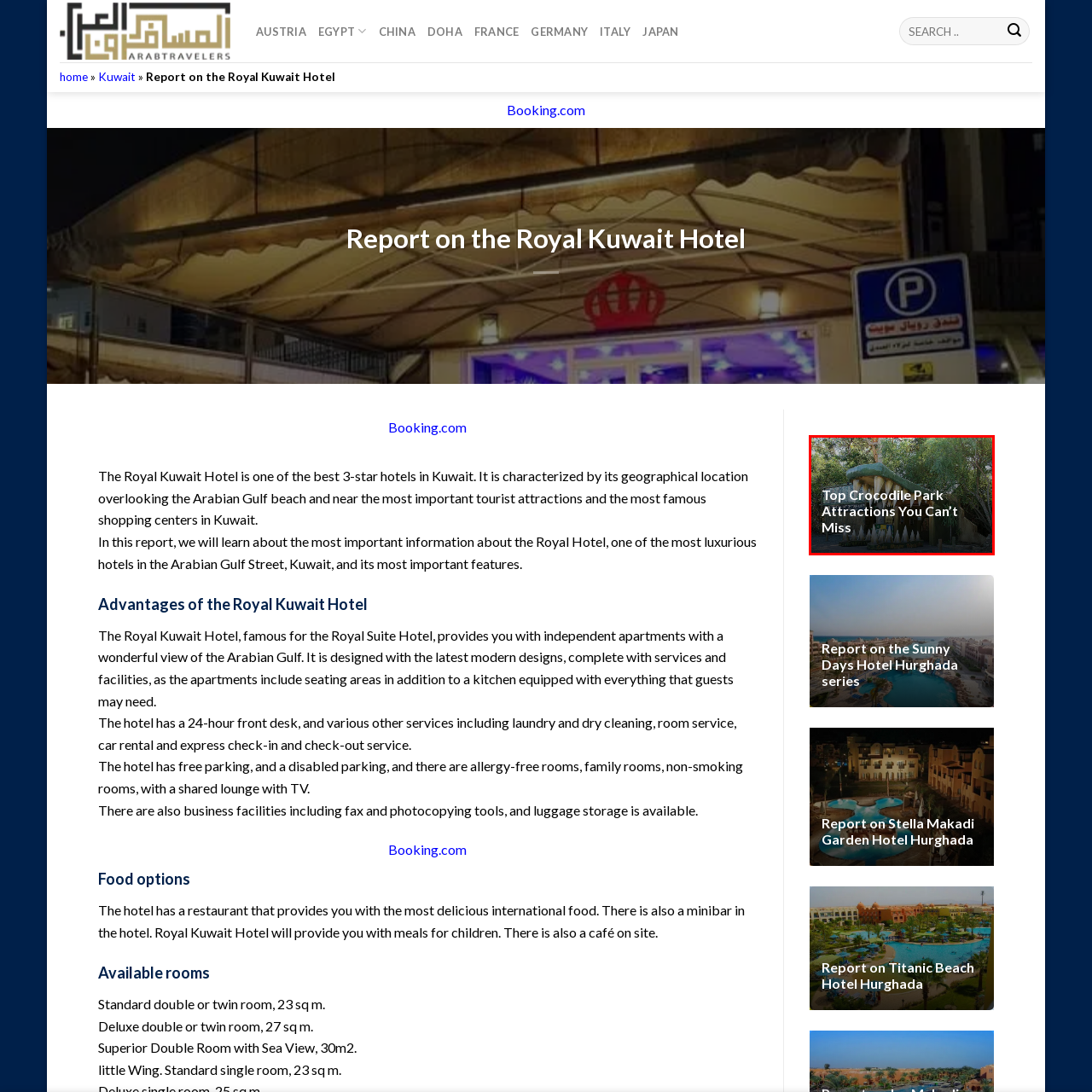Pay attention to the section of the image delineated by the white outline and provide a detailed response to the subsequent question, based on your observations: 
What type of visitors is the park tailored for?

The caption suggests that the park's unique attractions are tailored for adventure seekers and wildlife enthusiasts alike, highlighting the park's appeal as a must-visit destination for families and tourists looking for an unforgettable day out.